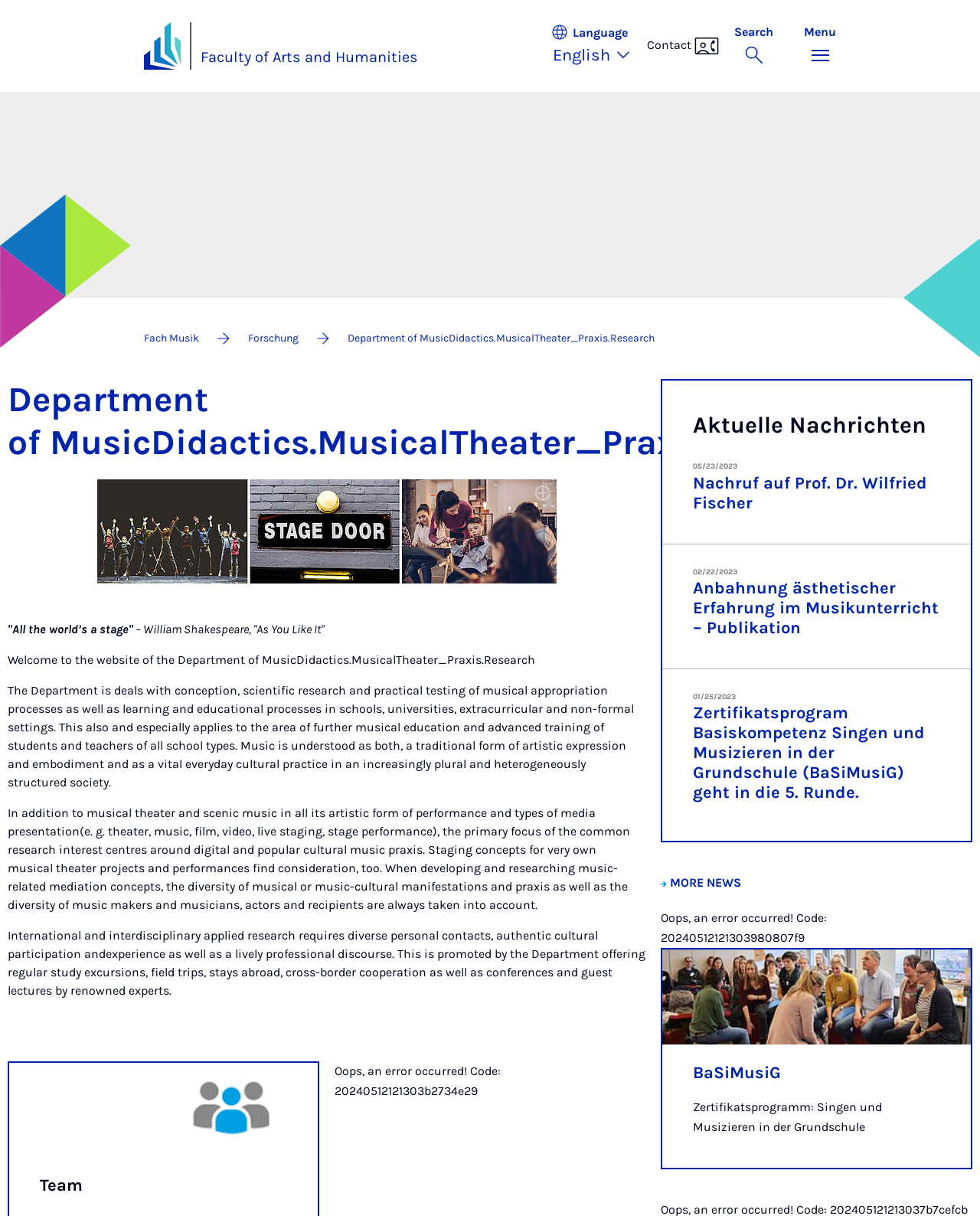Find the bounding box coordinates of the element to click in order to complete this instruction: "Read more news". The bounding box coordinates must be four float numbers between 0 and 1, denoted as [left, top, right, bottom].

[0.674, 0.72, 0.757, 0.732]